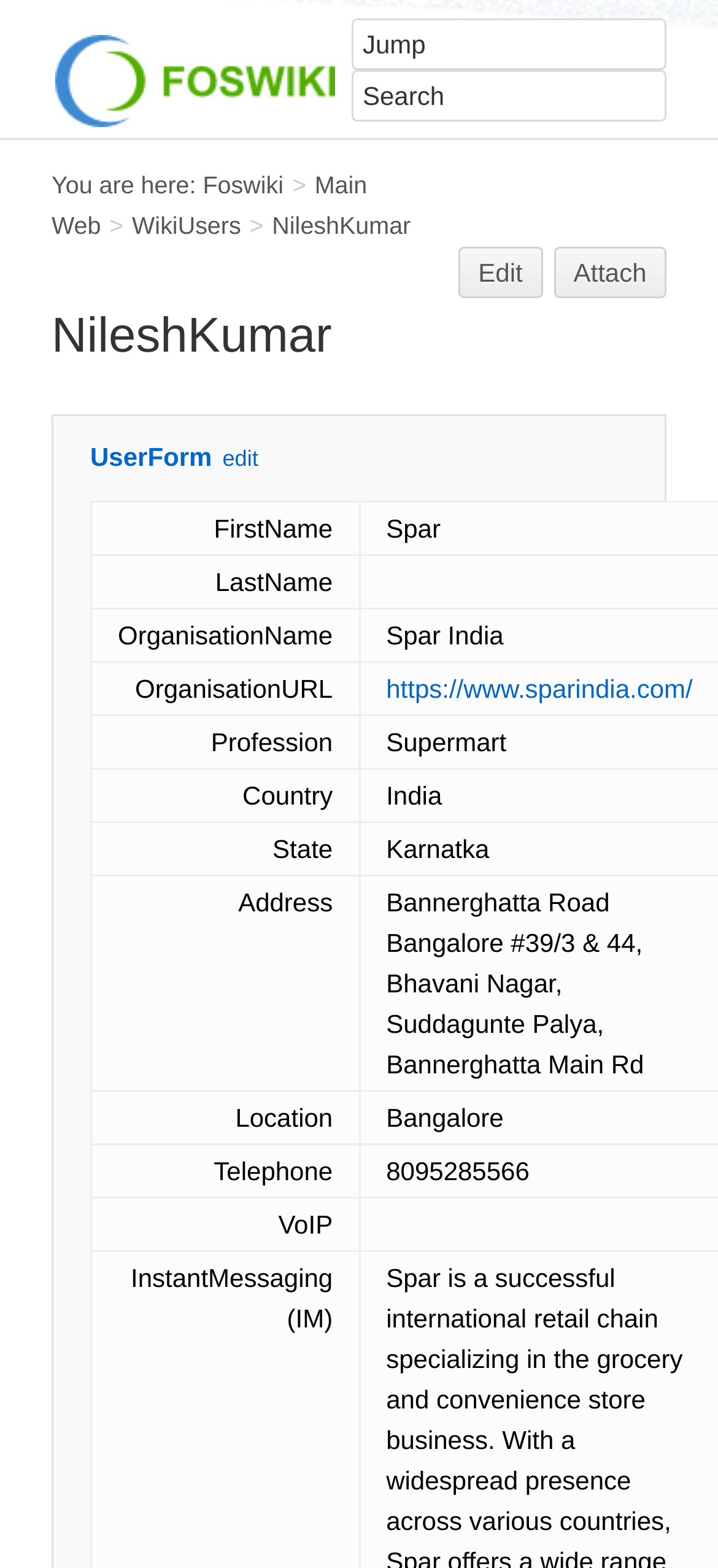Determine the bounding box coordinates of the clickable region to follow the instruction: "Attach a file".

[0.771, 0.157, 0.928, 0.19]